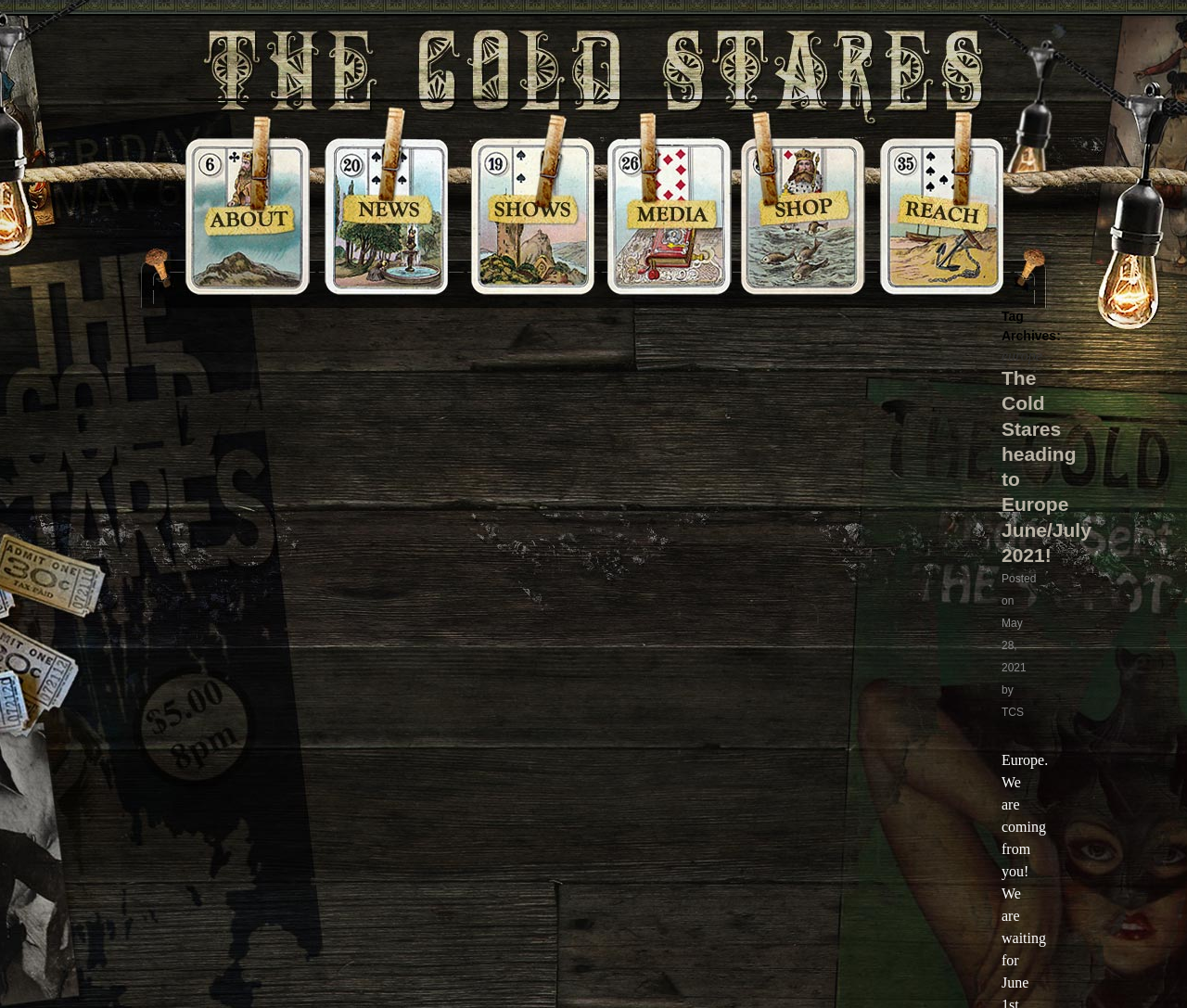Highlight the bounding box of the UI element that corresponds to this description: "May 28, 2021".

[0.844, 0.612, 0.865, 0.669]